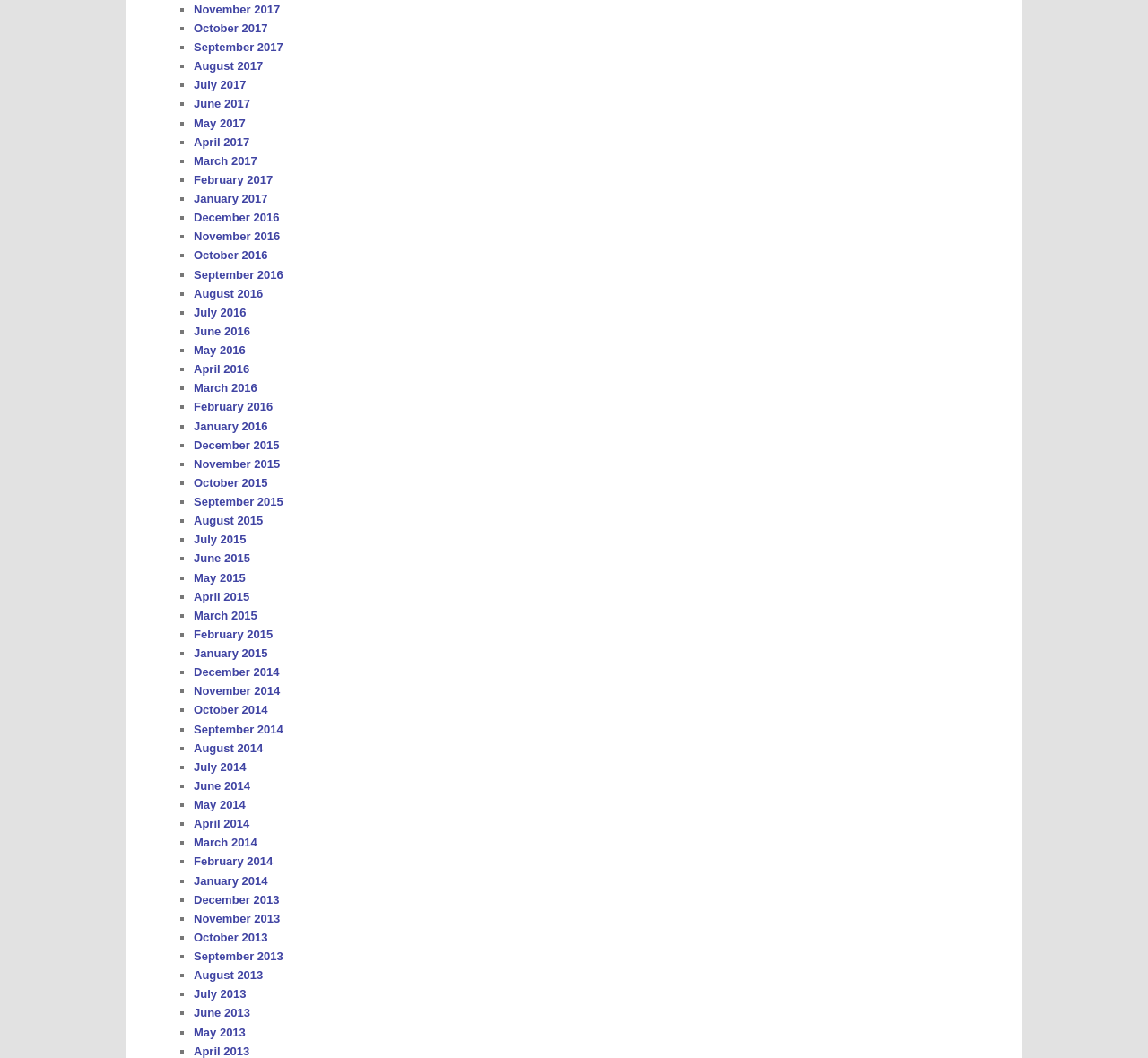Using the information shown in the image, answer the question with as much detail as possible: What is the pattern of the list?

The list appears to be a collection of monthly archives, with each link representing a month and year, in a chronological order from newest to oldest.